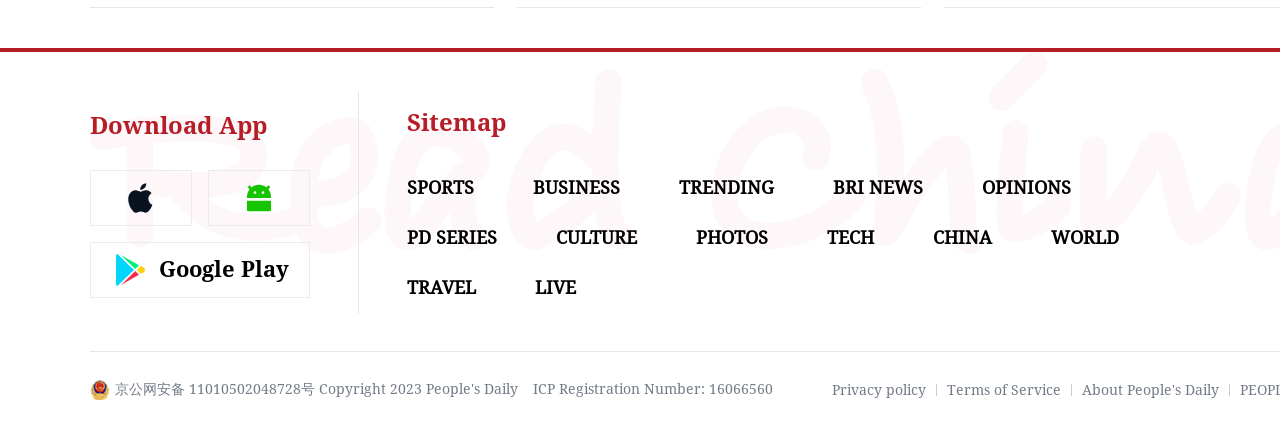Please provide a one-word or short phrase answer to the question:
What are the categories of news available on the website?

SPORTS, BUSINESS, TRENDING, etc.